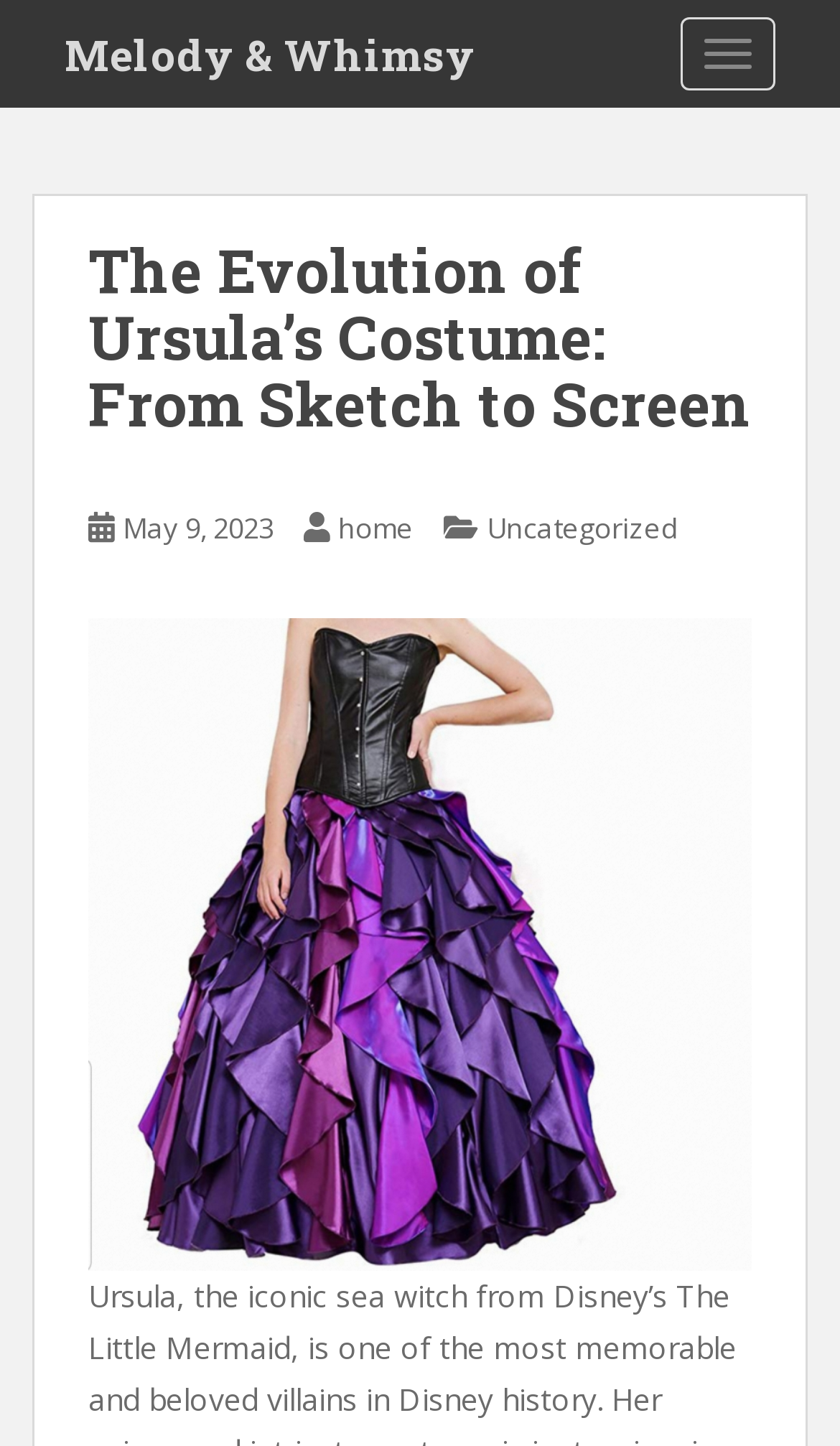Identify the main title of the webpage and generate its text content.

The Evolution of Ursula’s Costume: From Sketch to Screen